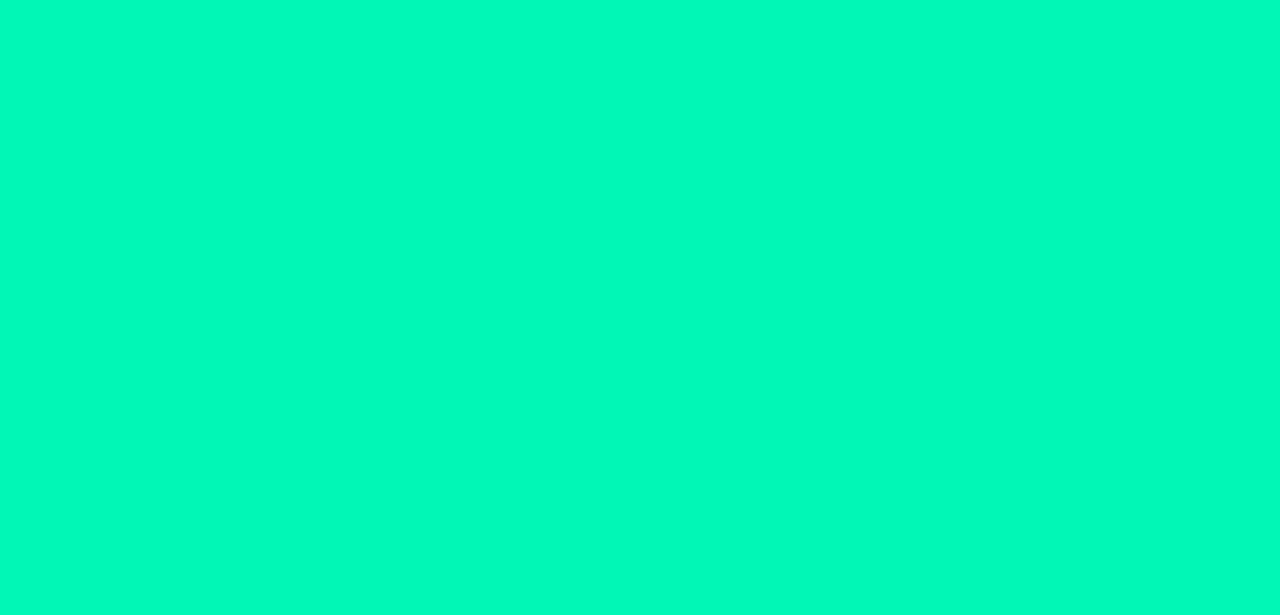What is the theme of the website?
Please answer the question with a single word or phrase, referencing the image.

FLASH BLOG